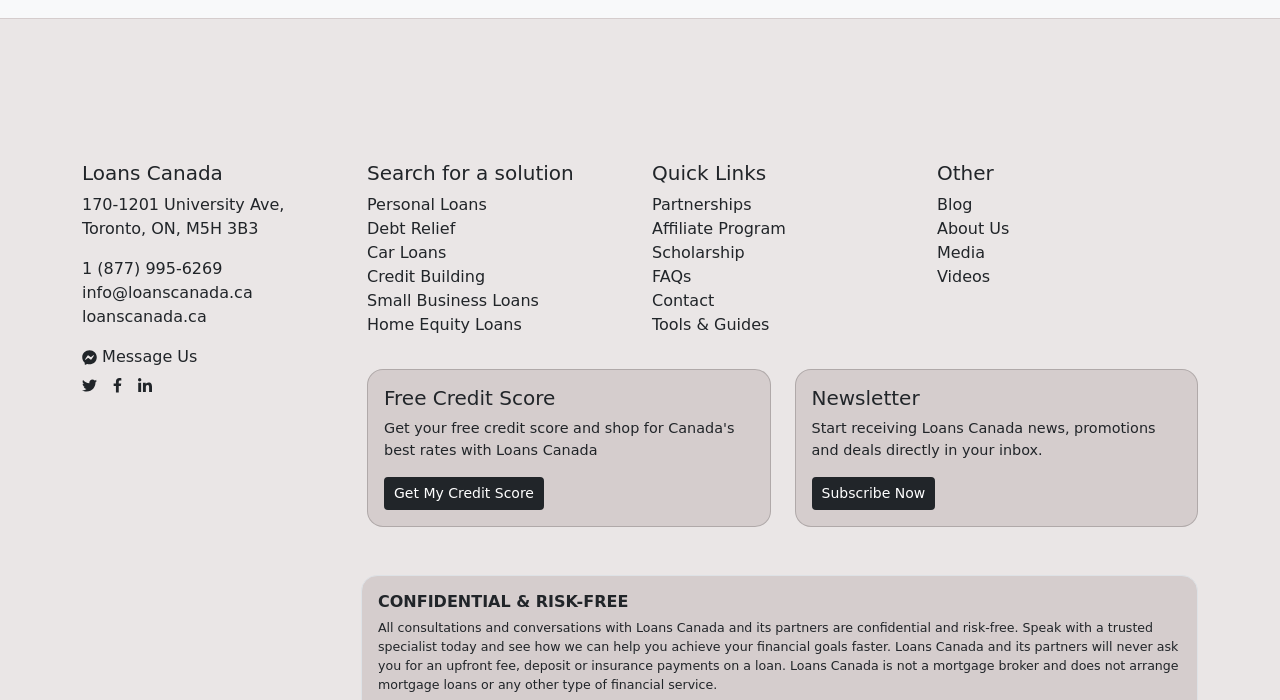Determine the bounding box coordinates for the area that needs to be clicked to fulfill this task: "View Twitter profile". The coordinates must be given as four float numbers between 0 and 1, i.e., [left, top, right, bottom].

[0.064, 0.533, 0.076, 0.567]